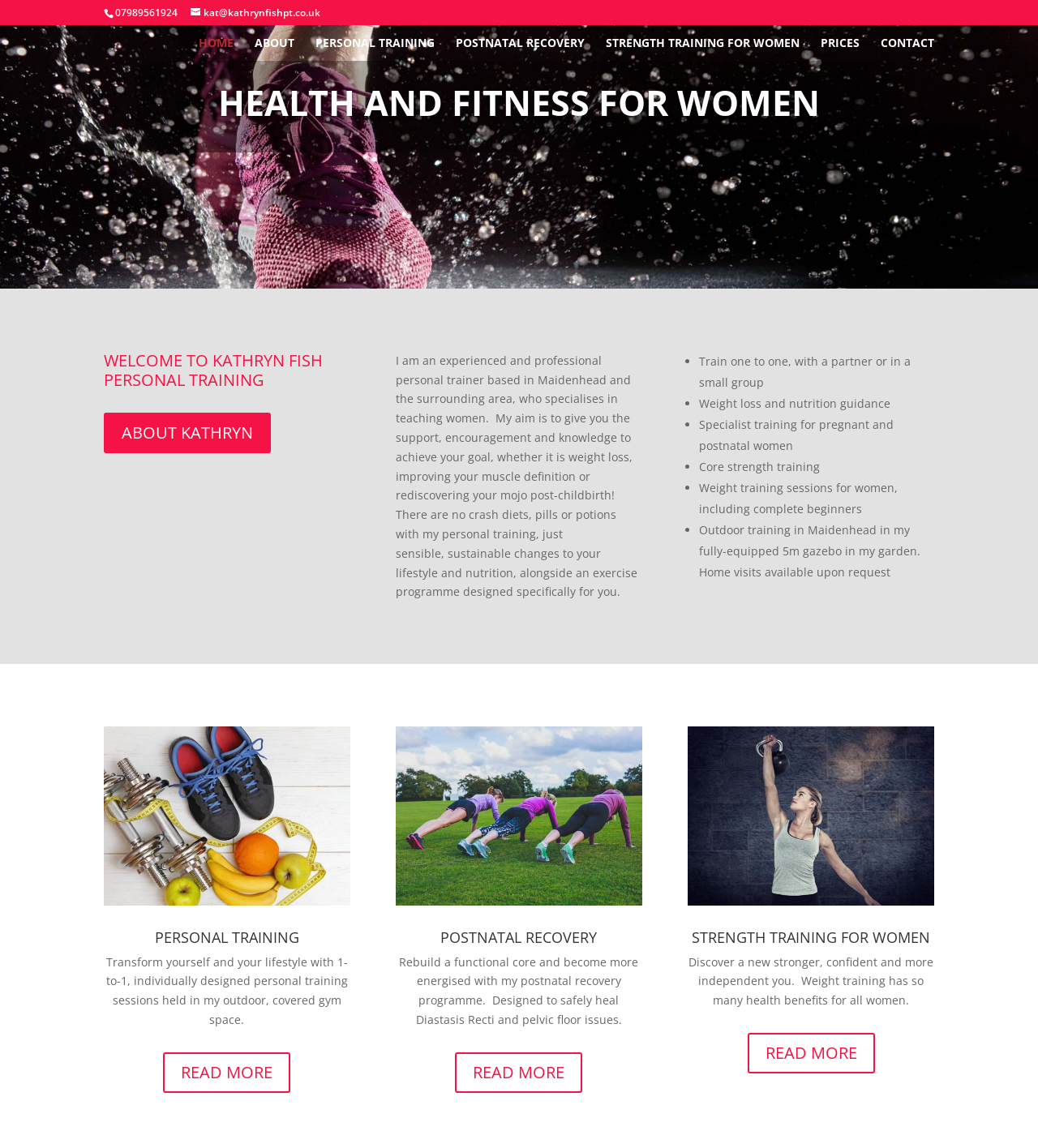Provide the bounding box coordinates for the UI element that is described as: "HOME".

[0.191, 0.032, 0.225, 0.053]